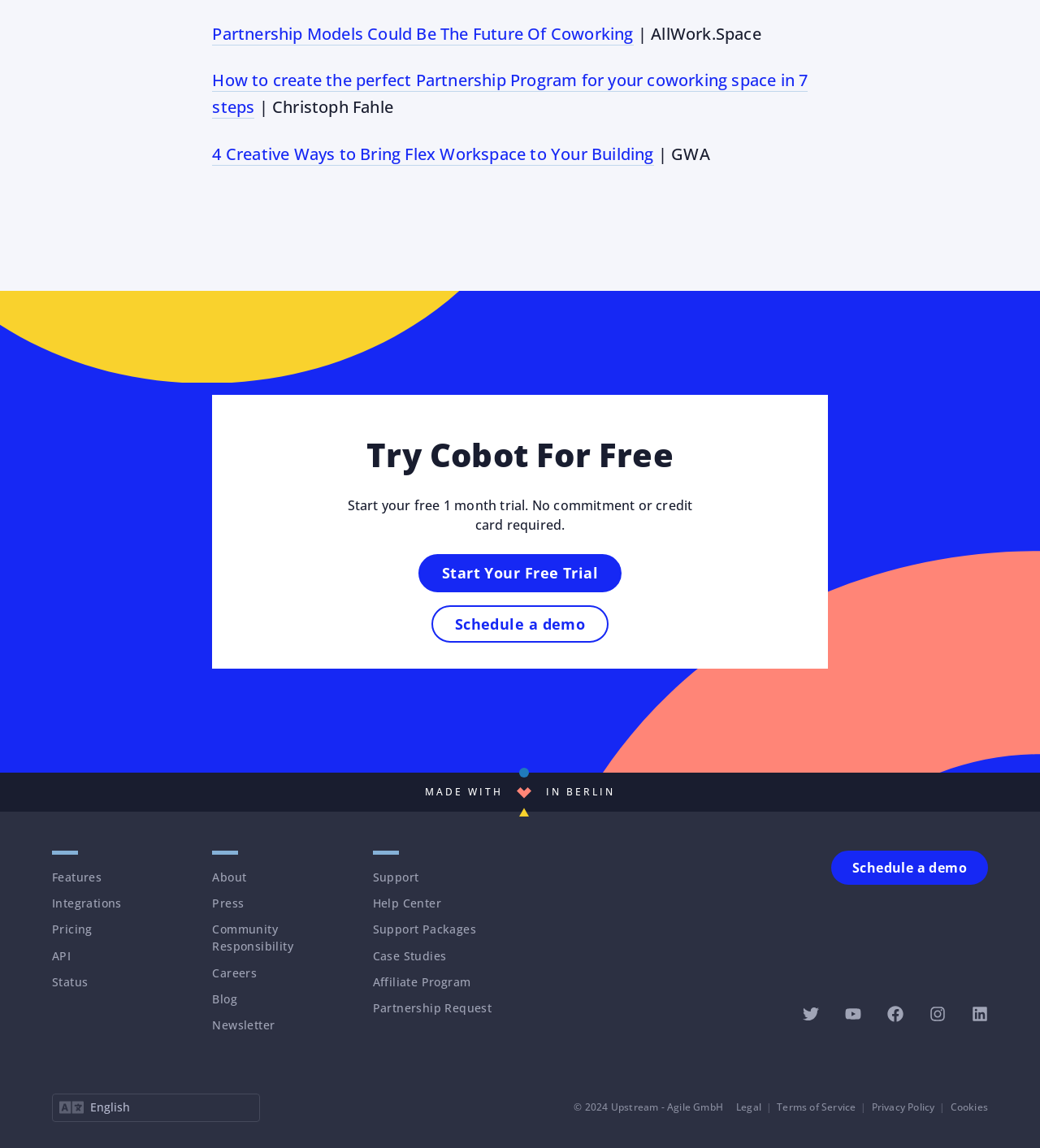Please specify the bounding box coordinates for the clickable region that will help you carry out the instruction: "Schedule a demo".

[0.799, 0.741, 0.95, 0.771]